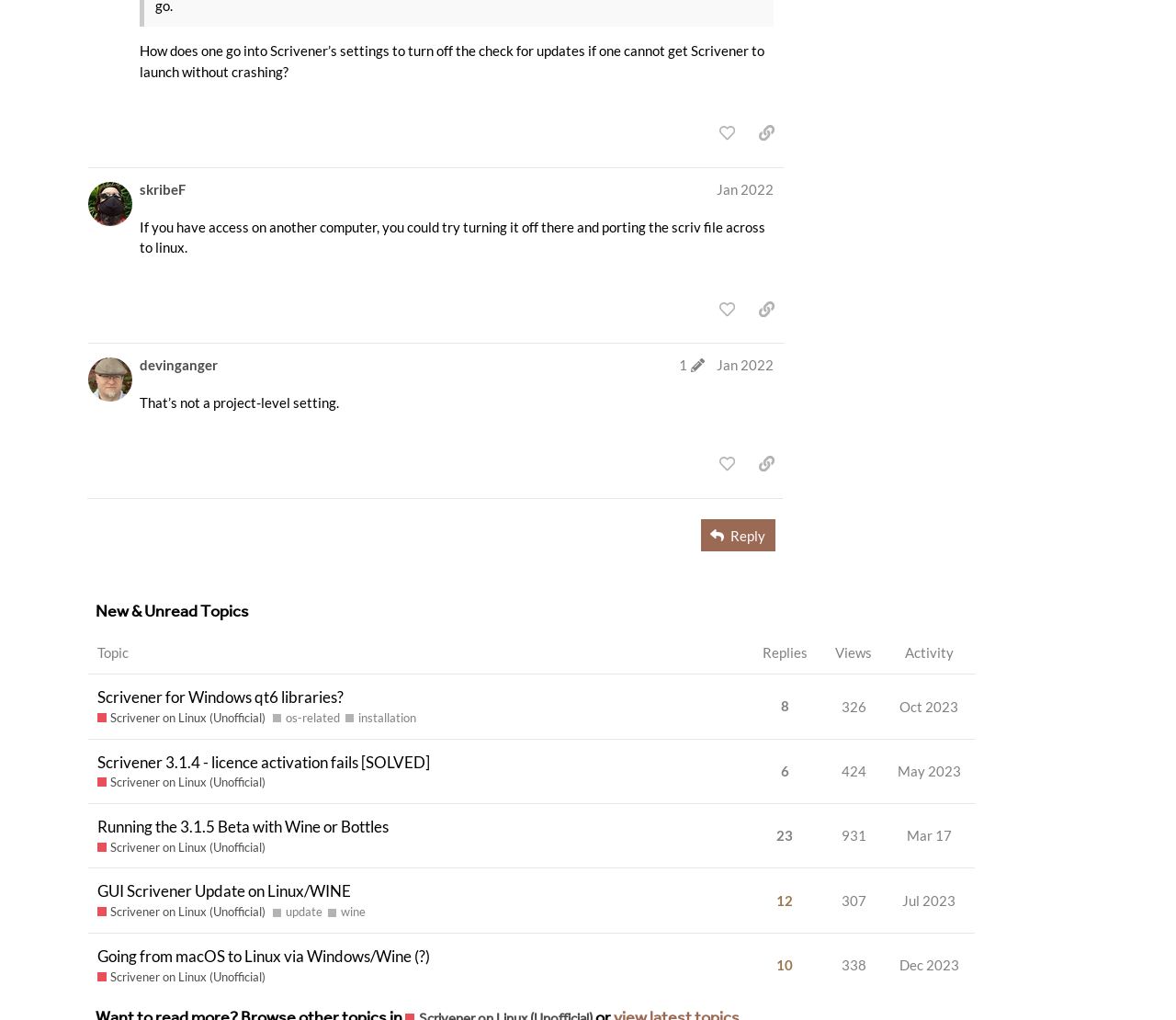What is the username of the author of the second post?
Respond to the question with a single word or phrase according to the image.

devinganger